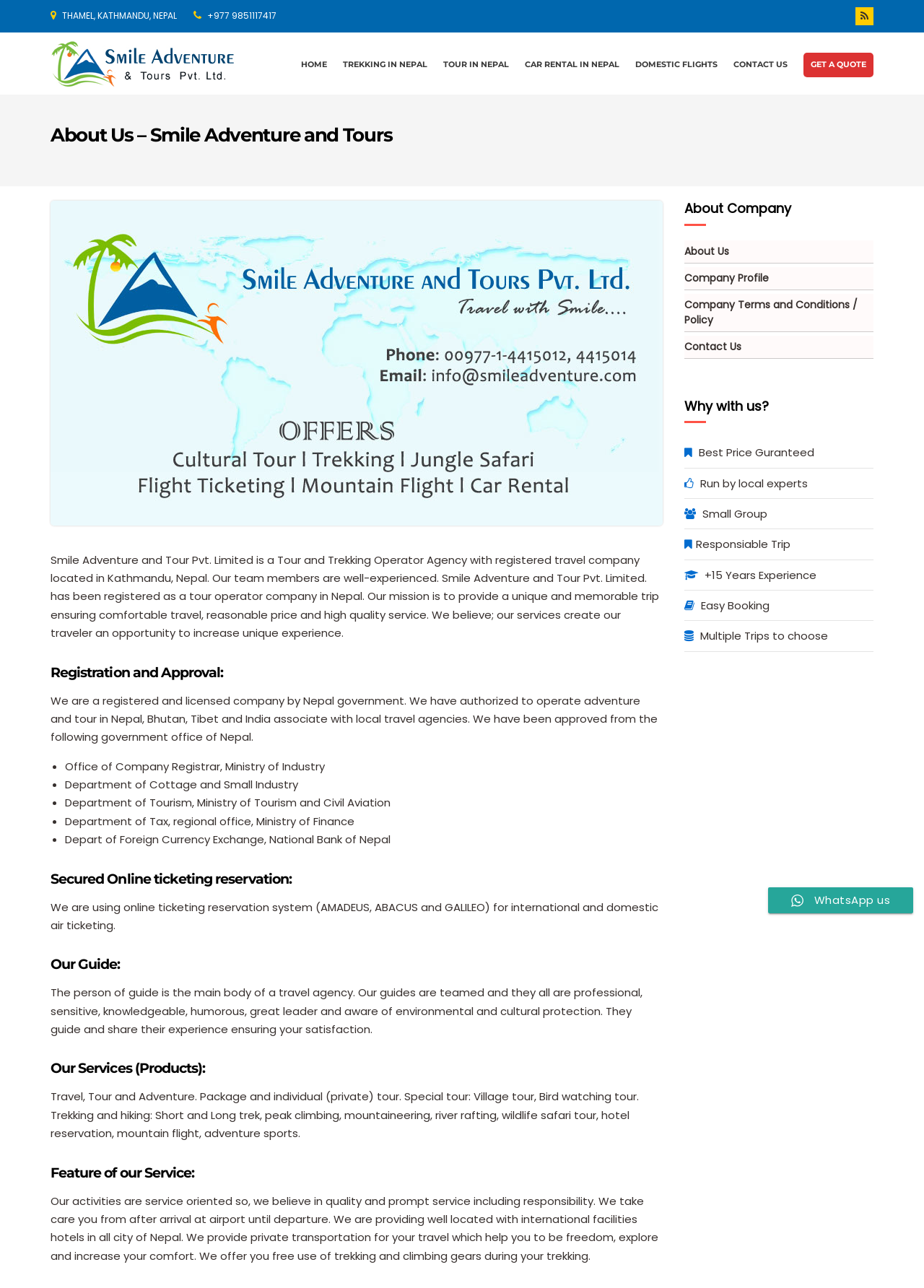Locate the headline of the webpage and generate its content.

About Us – Smile Adventure and Tours